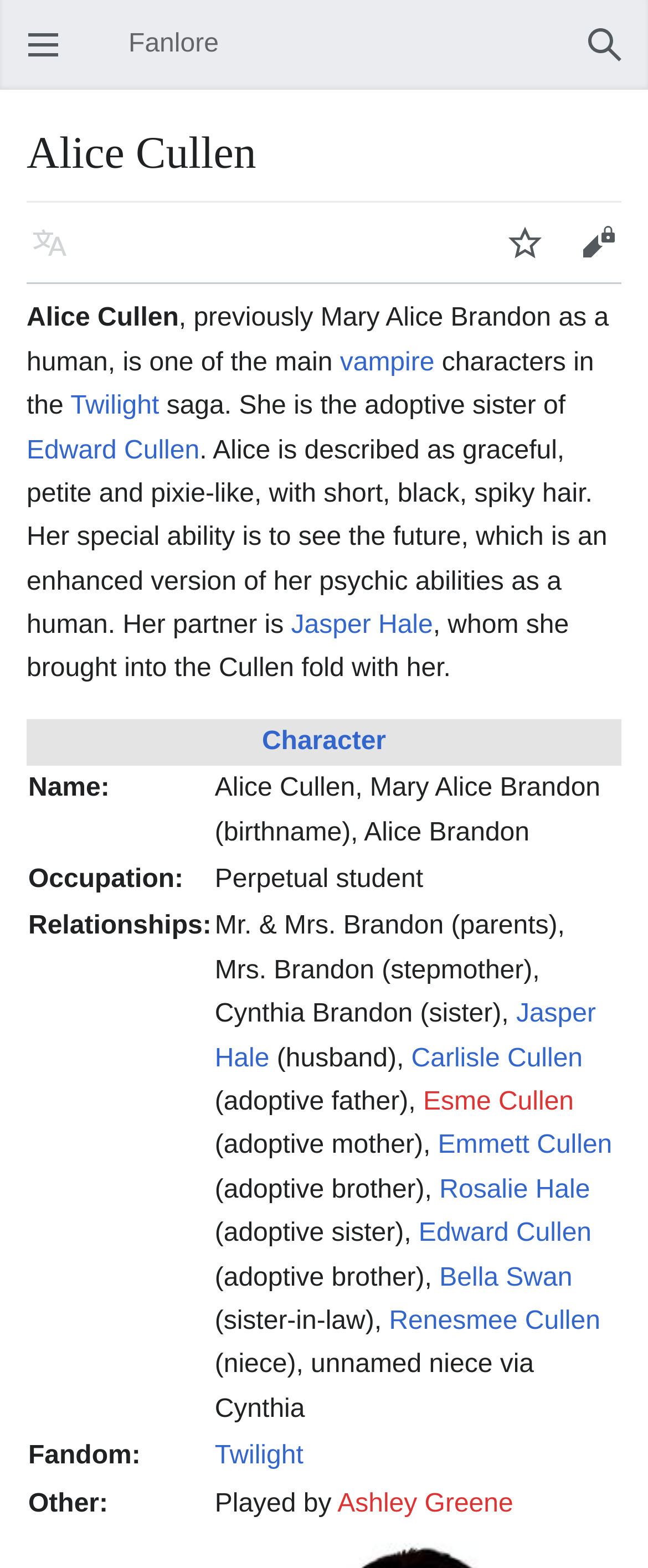Using the element description: "parent_node: Open main menu", determine the bounding box coordinates for the specified UI element. The coordinates should be four float numbers between 0 and 1, [left, top, right, bottom].

[0.041, 0.005, 0.074, 0.019]